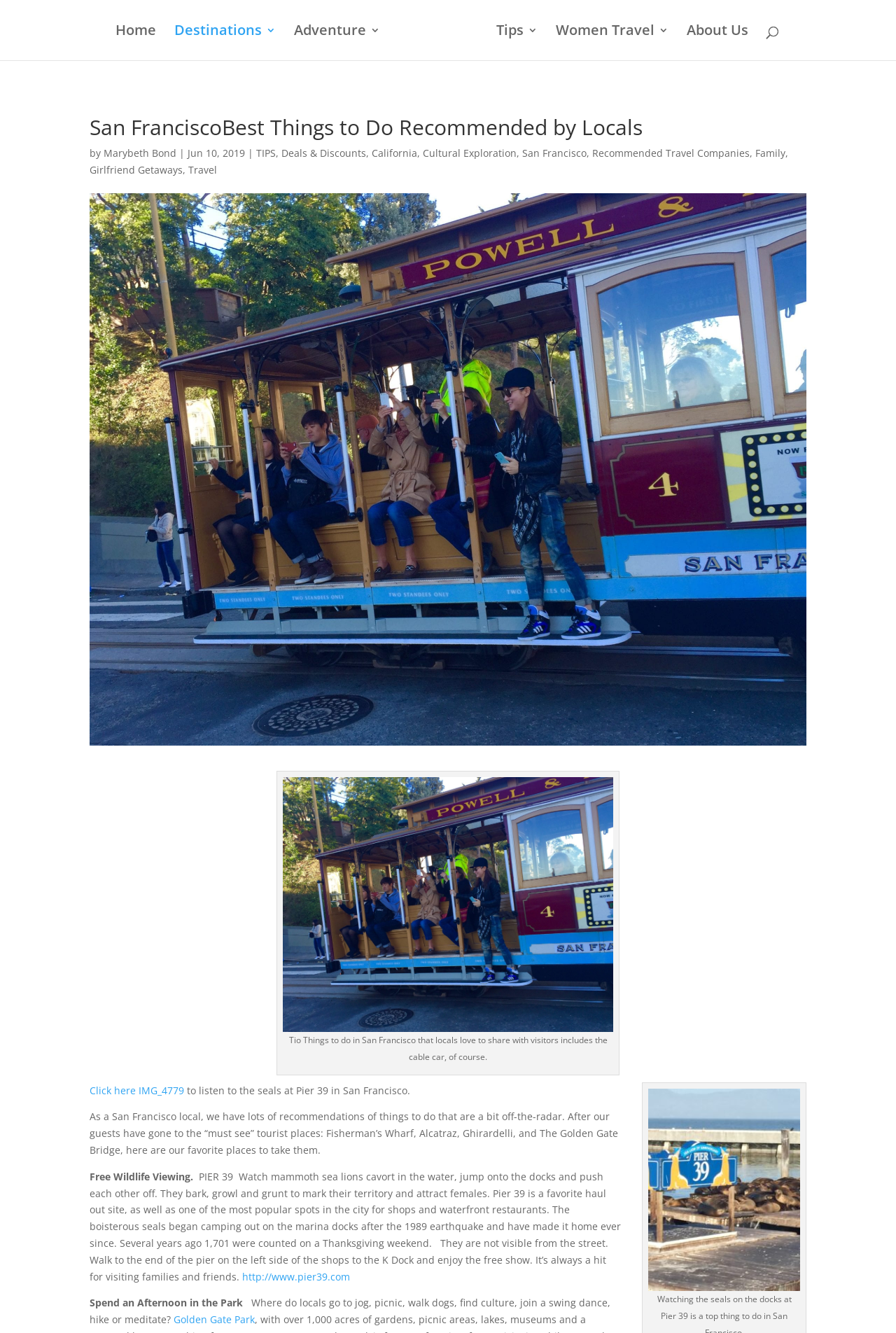Determine the bounding box coordinates of the region I should click to achieve the following instruction: "View the image IMG_1330". Ensure the bounding box coordinates are four float numbers between 0 and 1, i.e., [left, top, right, bottom].

[0.316, 0.763, 0.684, 0.773]